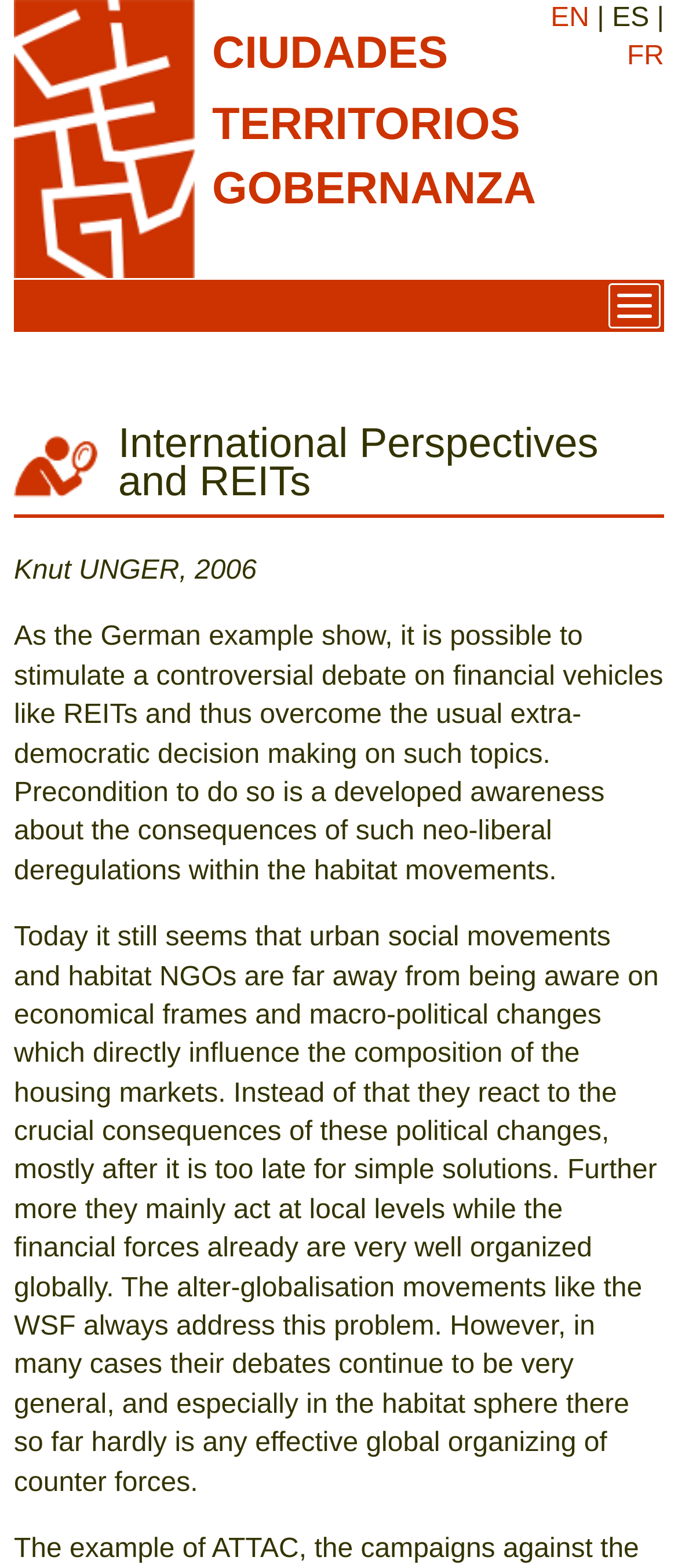Please determine the bounding box coordinates for the UI element described here. Use the format (top-left x, top-left y, bottom-right x, bottom-right y) with values bounded between 0 and 1: FR

[0.925, 0.027, 0.979, 0.046]